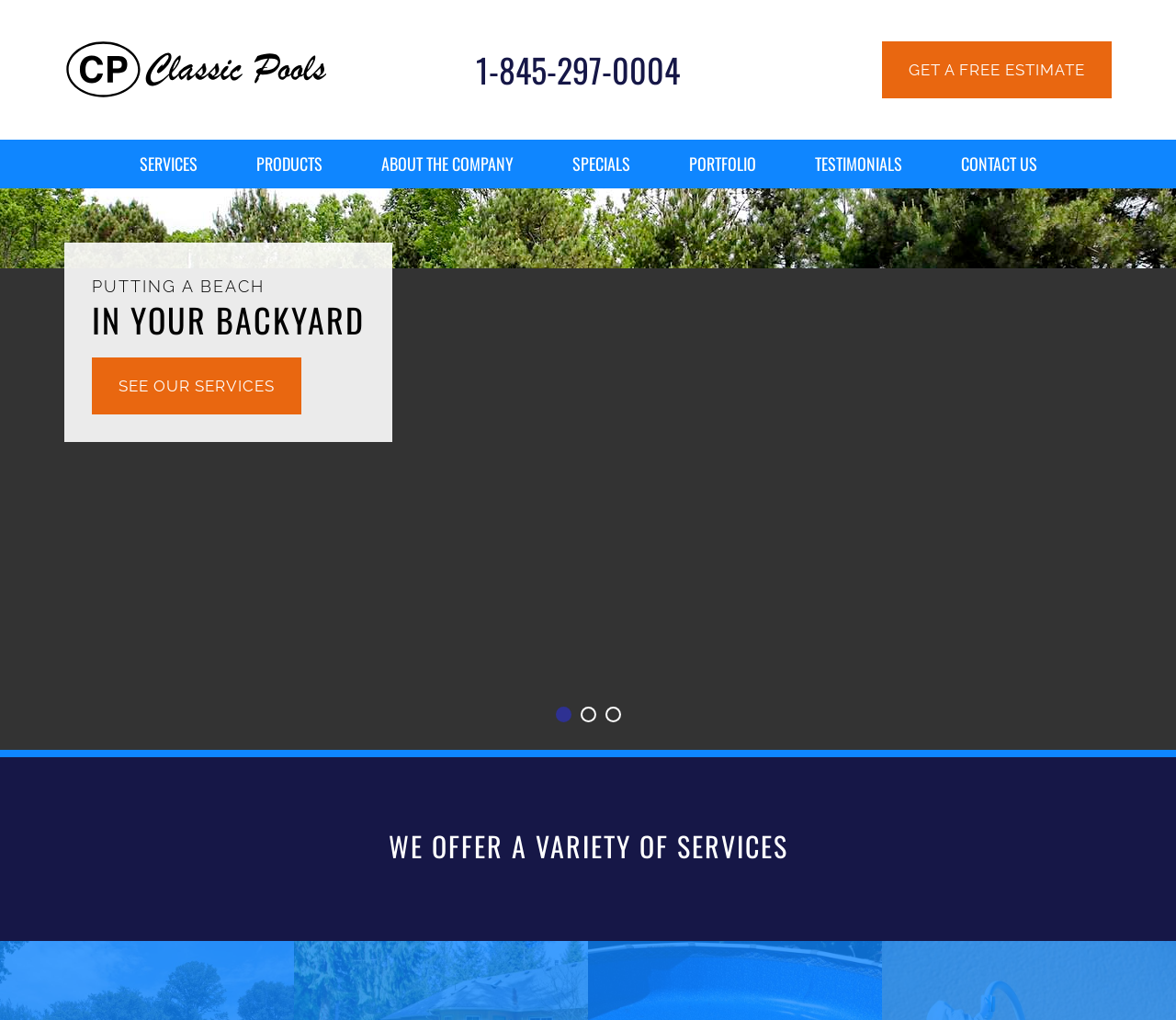Please provide a detailed answer to the question below based on the screenshot: 
What is the main service offered by the company?

I inferred this by looking at the overall structure of the webpage, the image with the text 'Classic Pools', and the services mentioned in the links and static text elements.